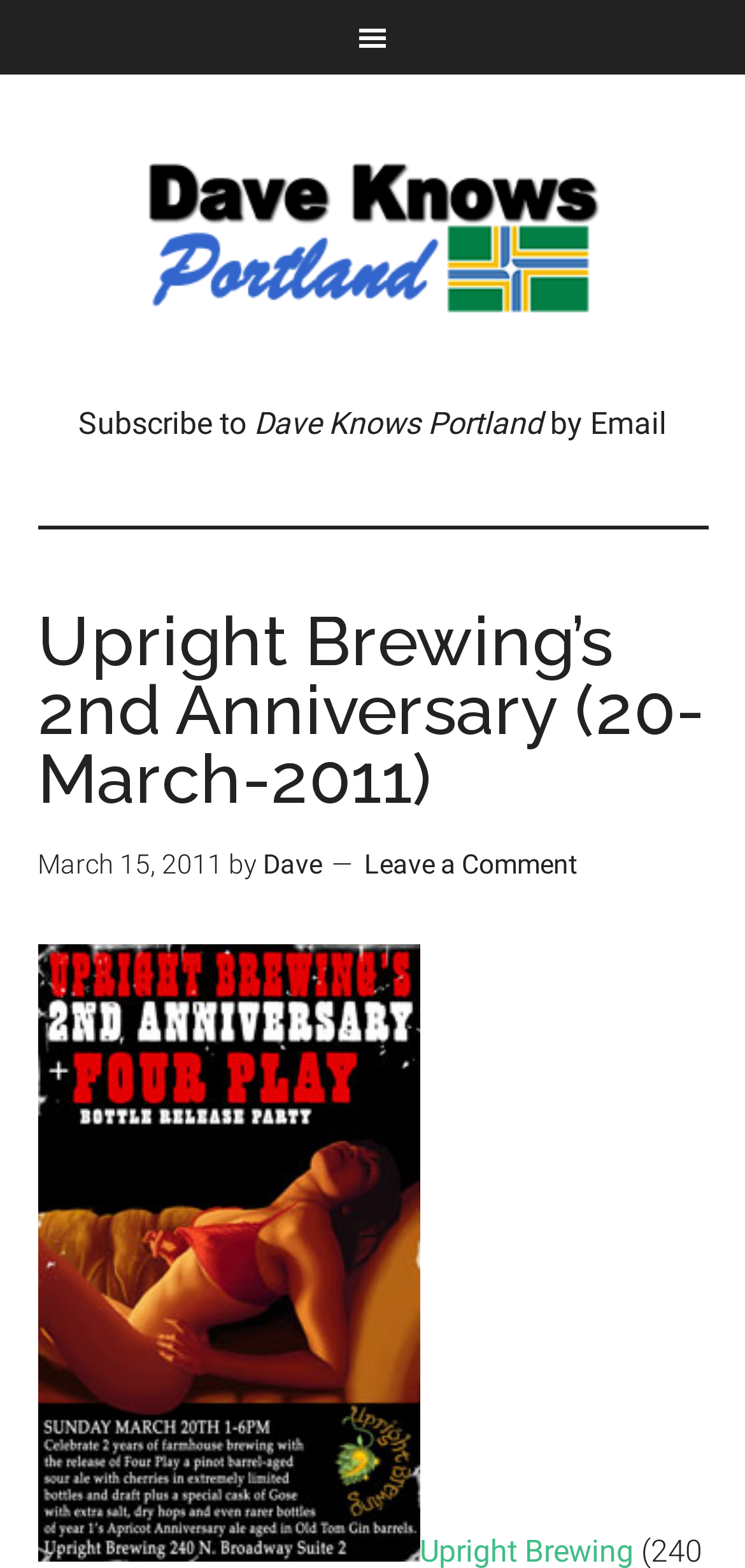Extract the bounding box coordinates of the UI element described: "Dave". Provide the coordinates in the format [left, top, right, bottom] with values ranging from 0 to 1.

[0.353, 0.541, 0.432, 0.561]